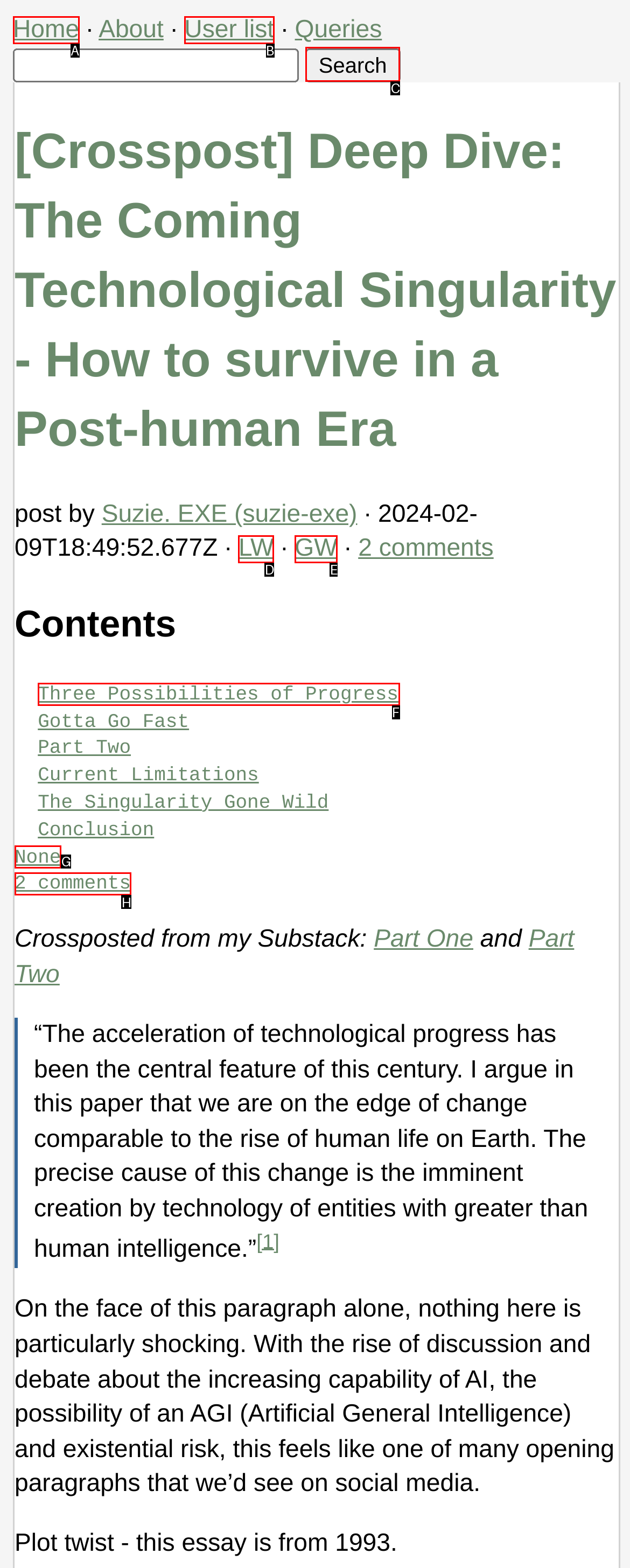To achieve the task: search for a query, indicate the letter of the correct choice from the provided options.

C